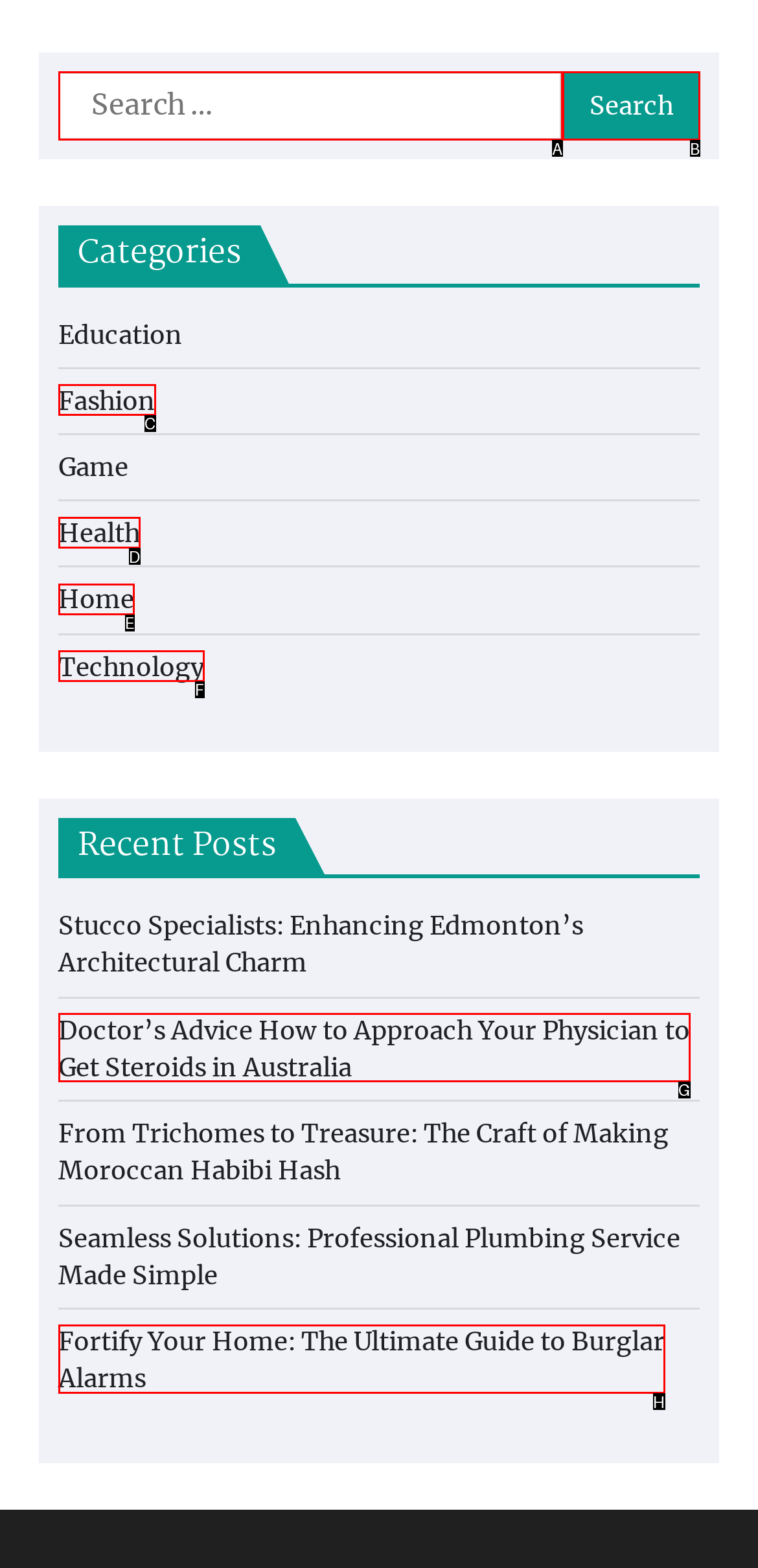Based on the element description: Home, choose the best matching option. Provide the letter of the option directly.

E